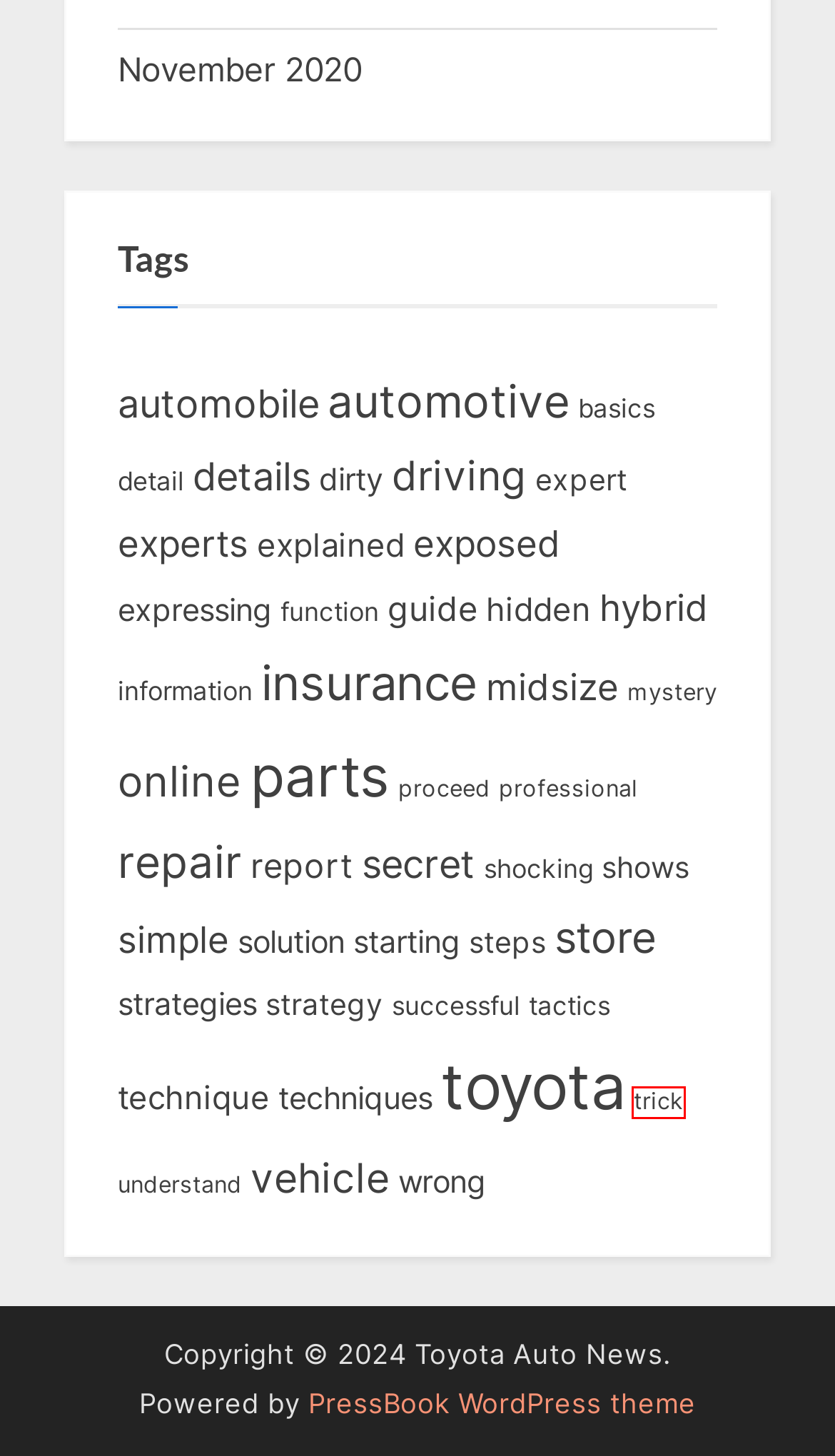Given a screenshot of a webpage with a red bounding box, please pick the webpage description that best fits the new webpage after clicking the element inside the bounding box. Here are the candidates:
A. function – Toyota Auto News
B. expressing – Toyota Auto News
C. midsize – Toyota Auto News
D. trick – Toyota Auto News
E. information – Toyota Auto News
F. starting – Toyota Auto News
G. professional – Toyota Auto News
H. technique – Toyota Auto News

D